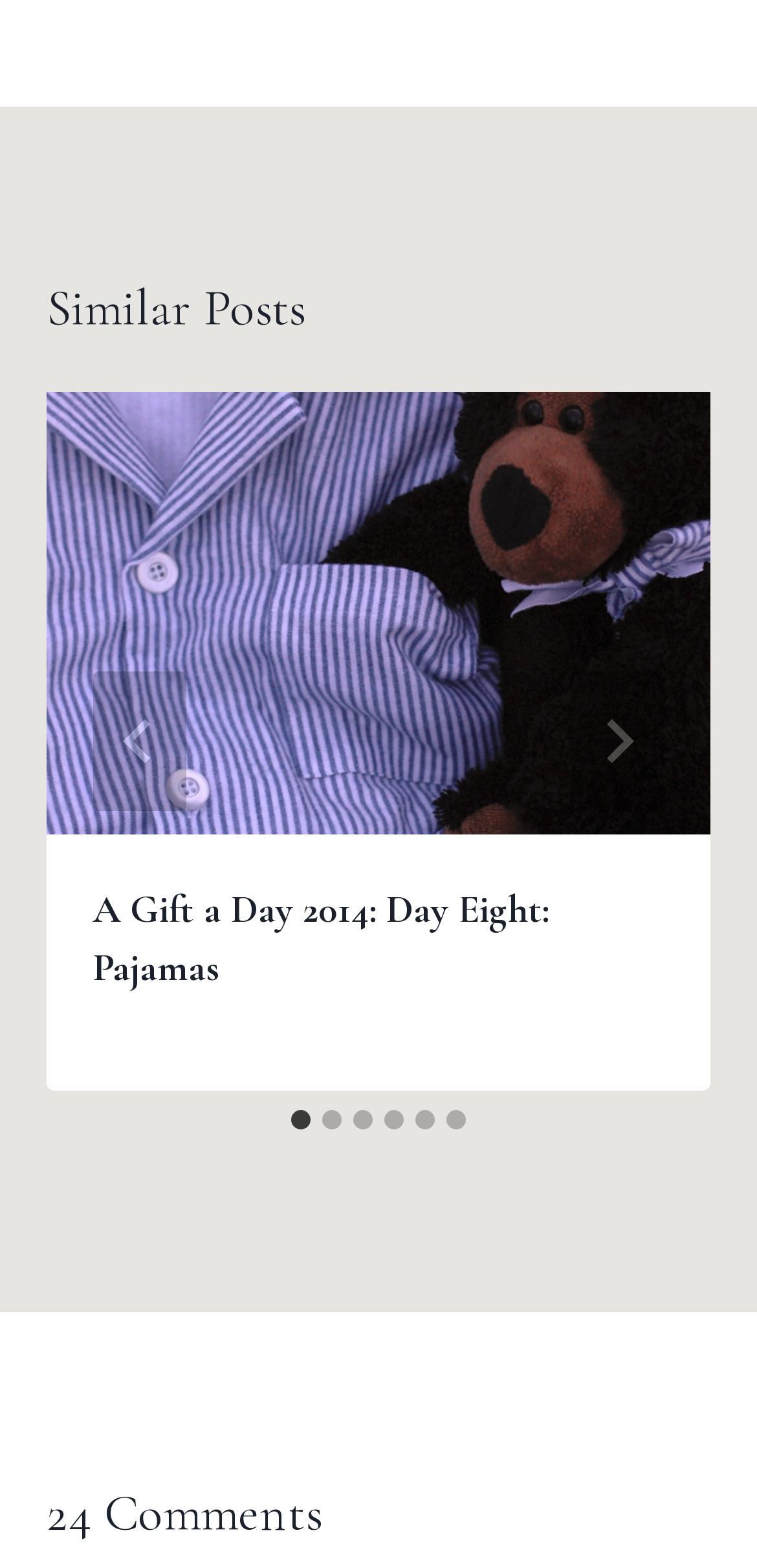Please identify the bounding box coordinates of the element on the webpage that should be clicked to follow this instruction: "Select slide 2". The bounding box coordinates should be given as four float numbers between 0 and 1, formatted as [left, top, right, bottom].

[0.426, 0.708, 0.451, 0.72]